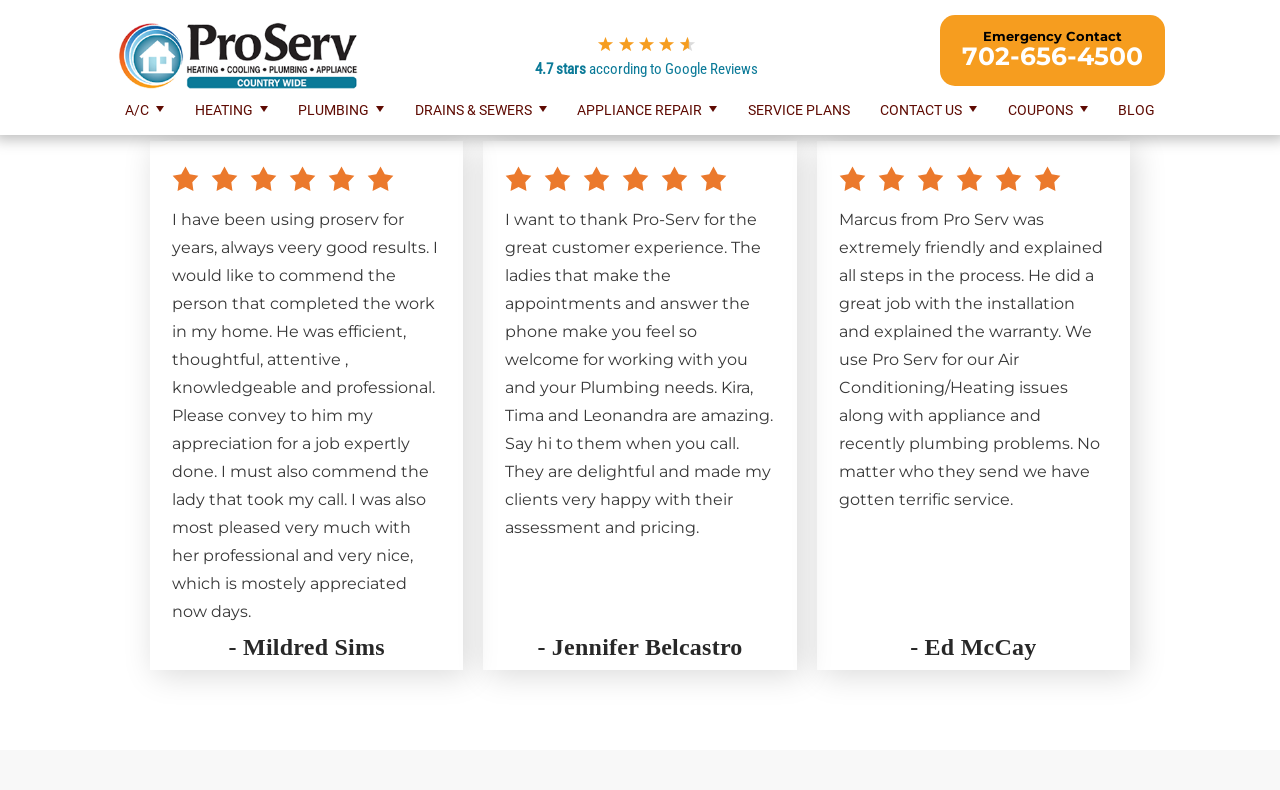Identify the bounding box coordinates of the element to click to follow this instruction: 'Call the emergency contact number'. Ensure the coordinates are four float values between 0 and 1, provided as [left, top, right, bottom].

[0.752, 0.052, 0.893, 0.09]